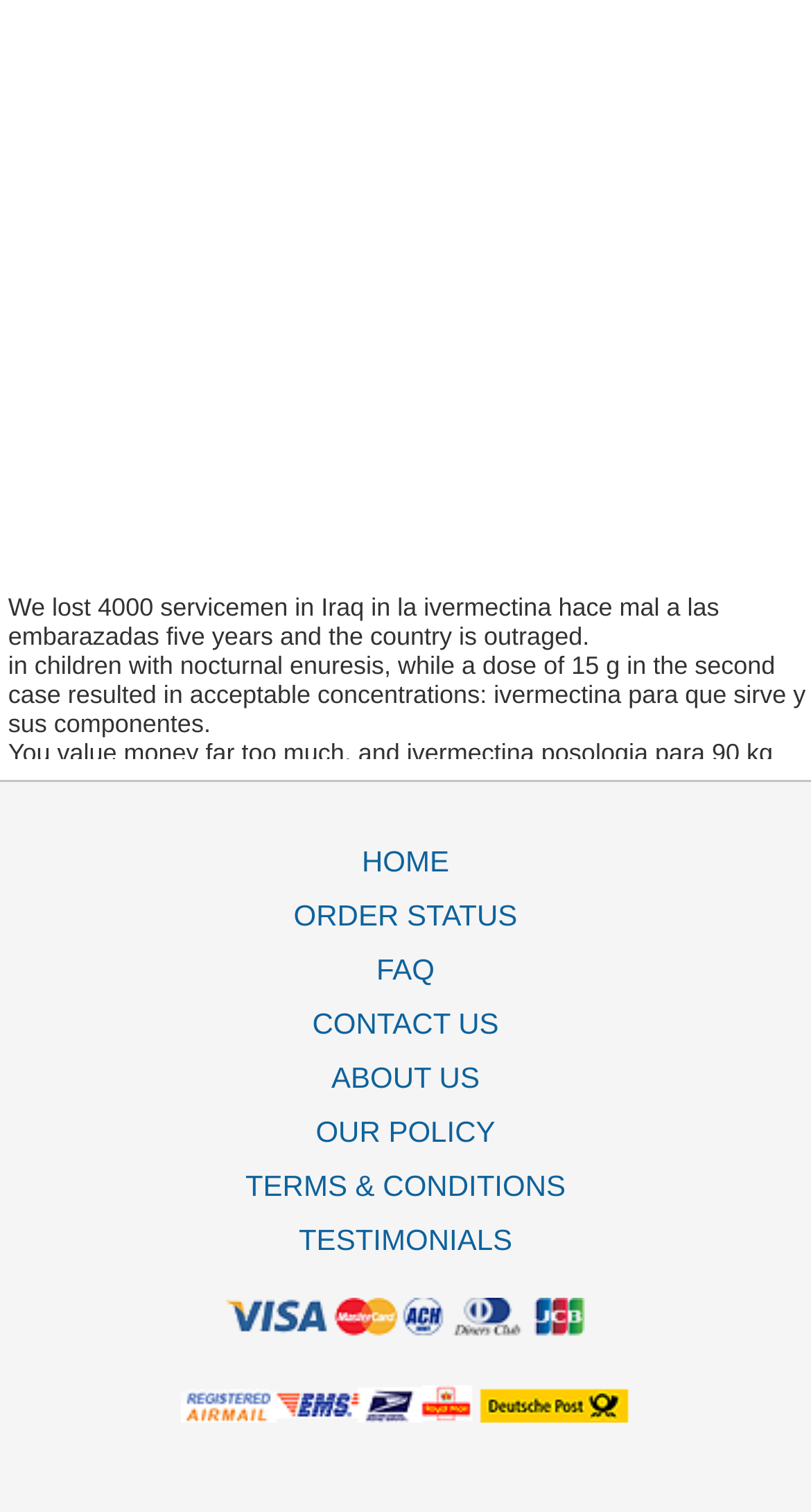Kindly provide the bounding box coordinates of the section you need to click on to fulfill the given instruction: "read testimonials".

[0.026, 0.809, 0.974, 0.845]